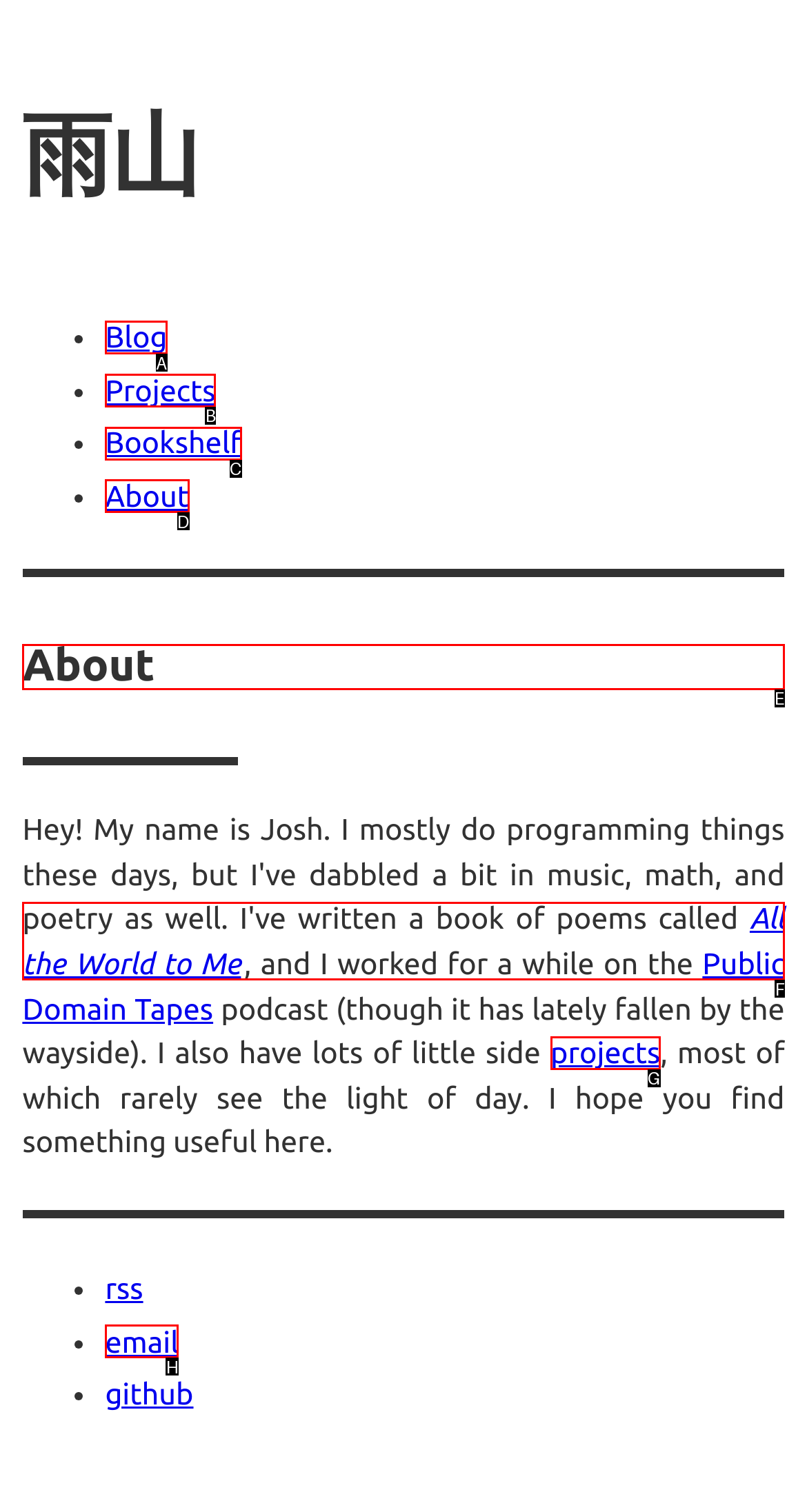Which HTML element should be clicked to complete the following task: read about?
Answer with the letter corresponding to the correct choice.

E